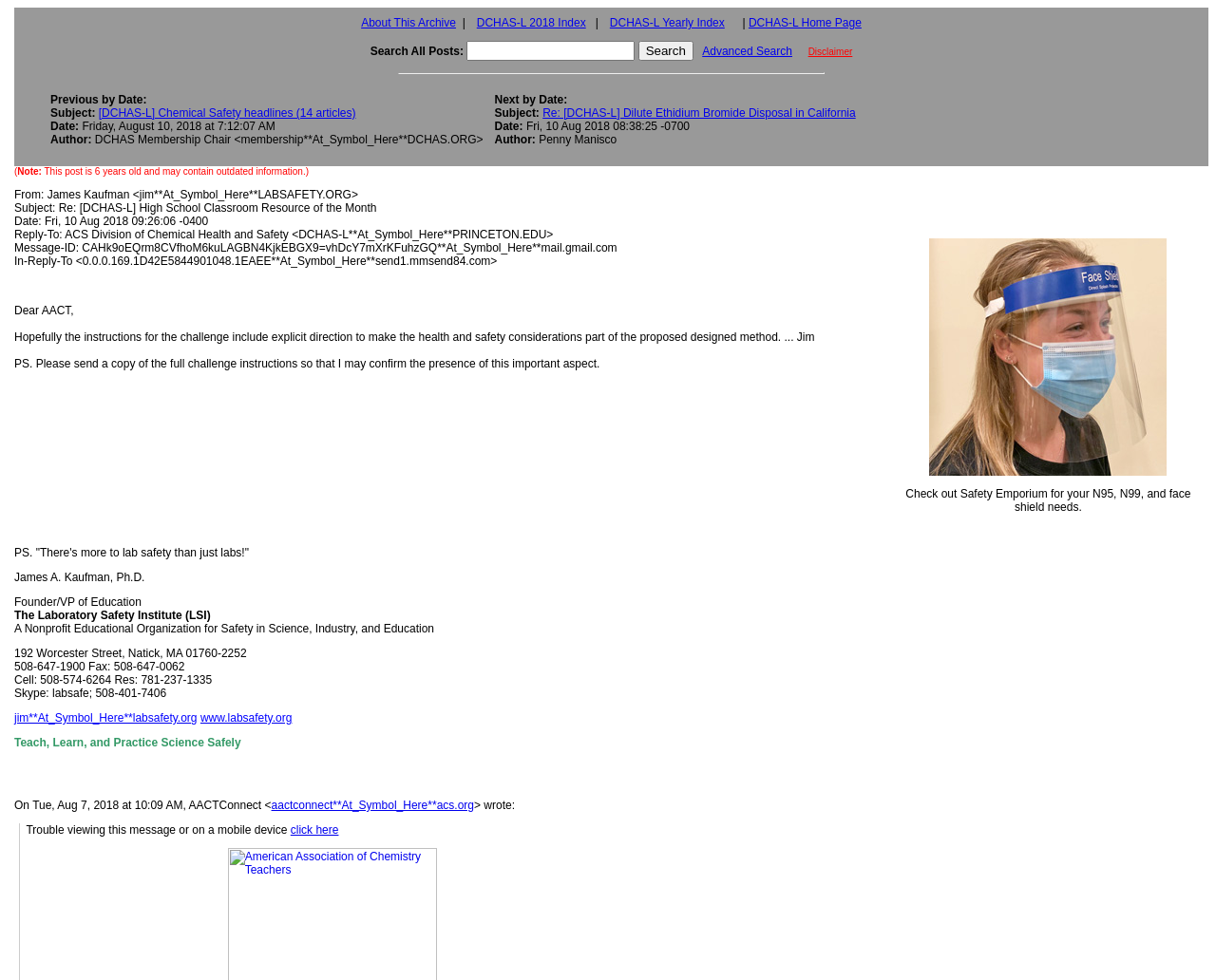Based on what you see in the screenshot, provide a thorough answer to this question: What is the author of the message?

The author of the message is James Kaufman, which is mentioned in the 'From:' section of the message, along with his email address.